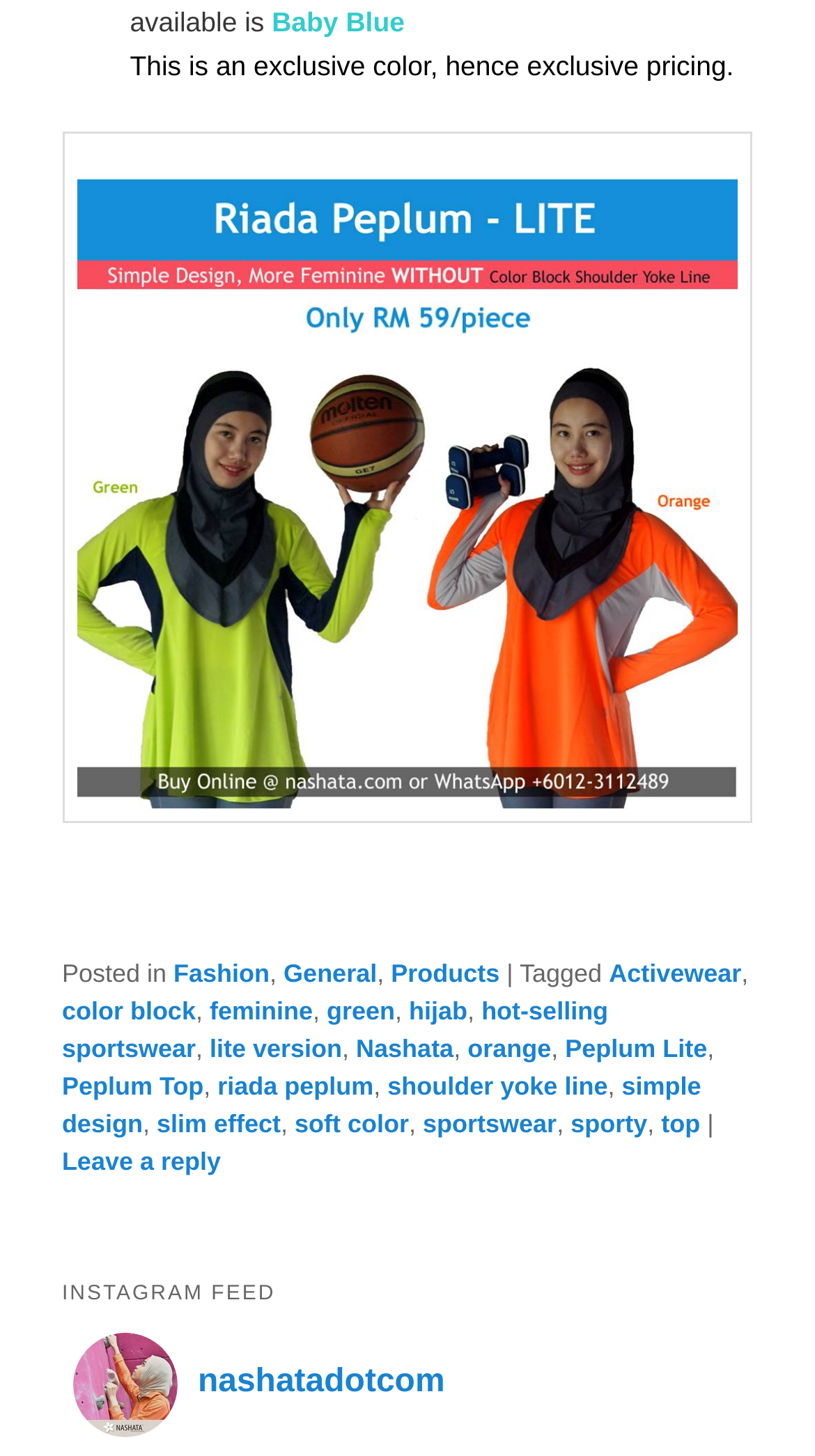What is the category of the product?
Refer to the screenshot and respond with a concise word or phrase.

Fashion